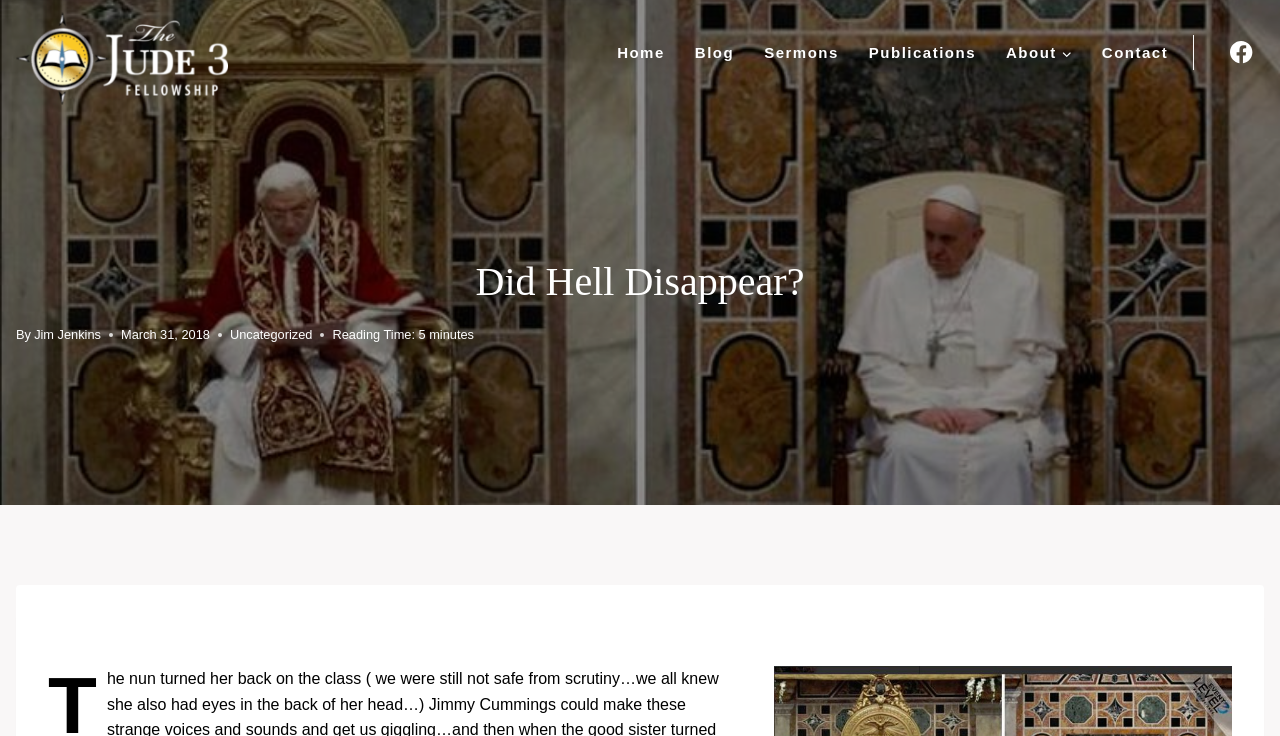Pinpoint the bounding box coordinates of the element to be clicked to execute the instruction: "Search for products".

None